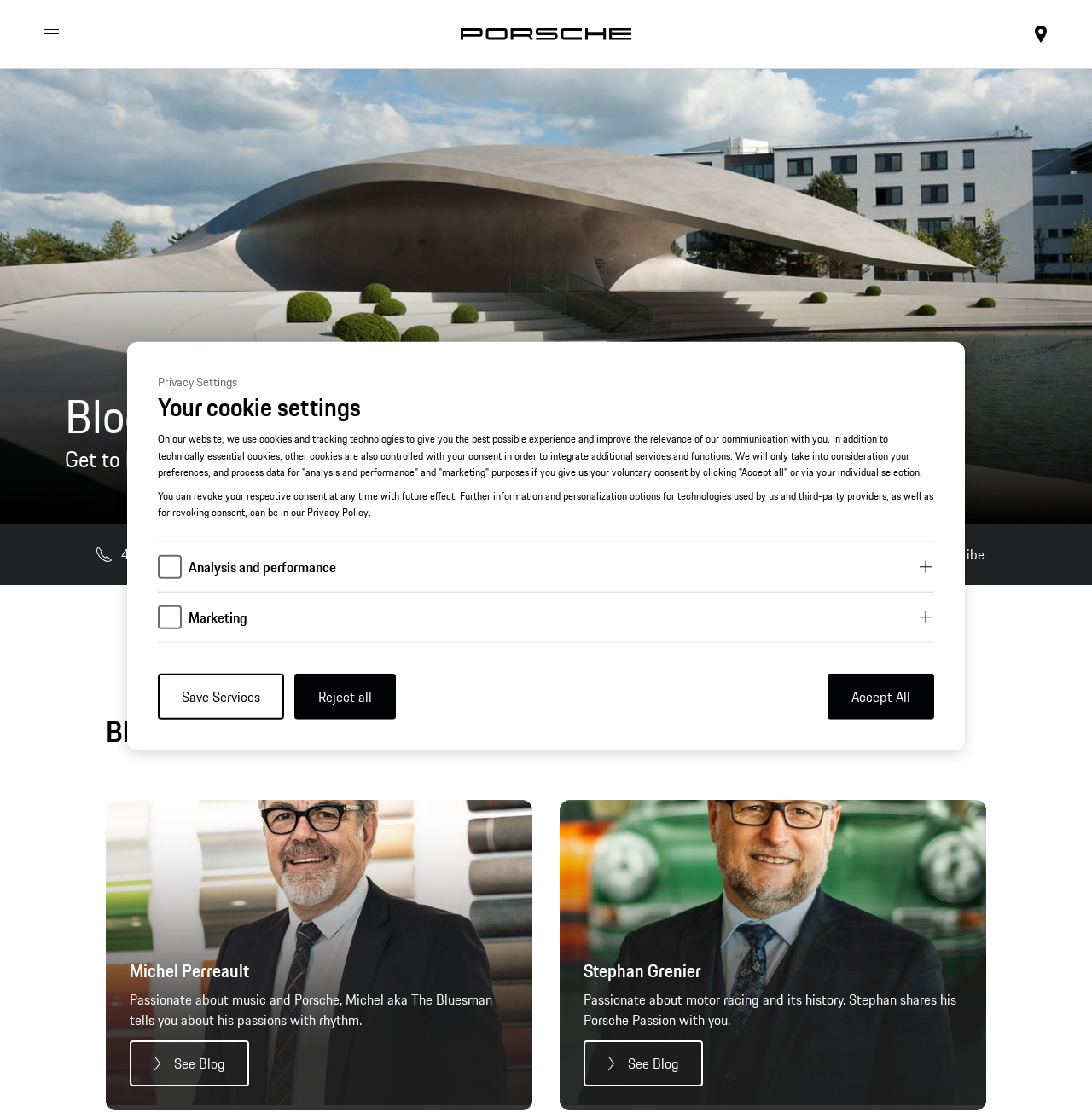Identify the bounding box coordinates for the UI element described as follows: Angela Santomero. Use the format (top-left x, top-left y, bottom-right x, bottom-right y) and ensure all values are floating point numbers between 0 and 1.

None